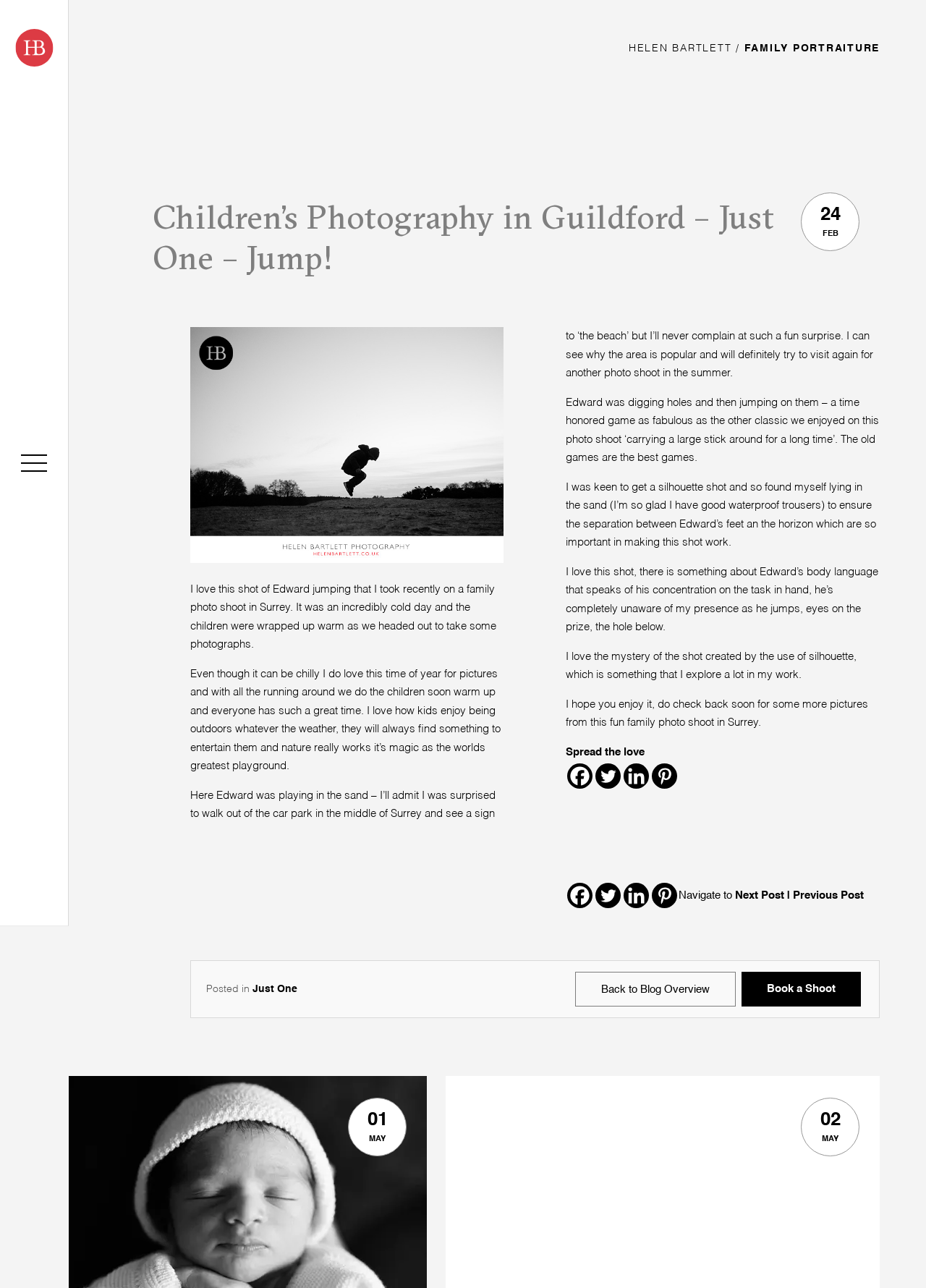Please identify the bounding box coordinates of the clickable region that I should interact with to perform the following instruction: "View the 'EXHIBITS' page". The coordinates should be expressed as four float numbers between 0 and 1, i.e., [left, top, right, bottom].

None